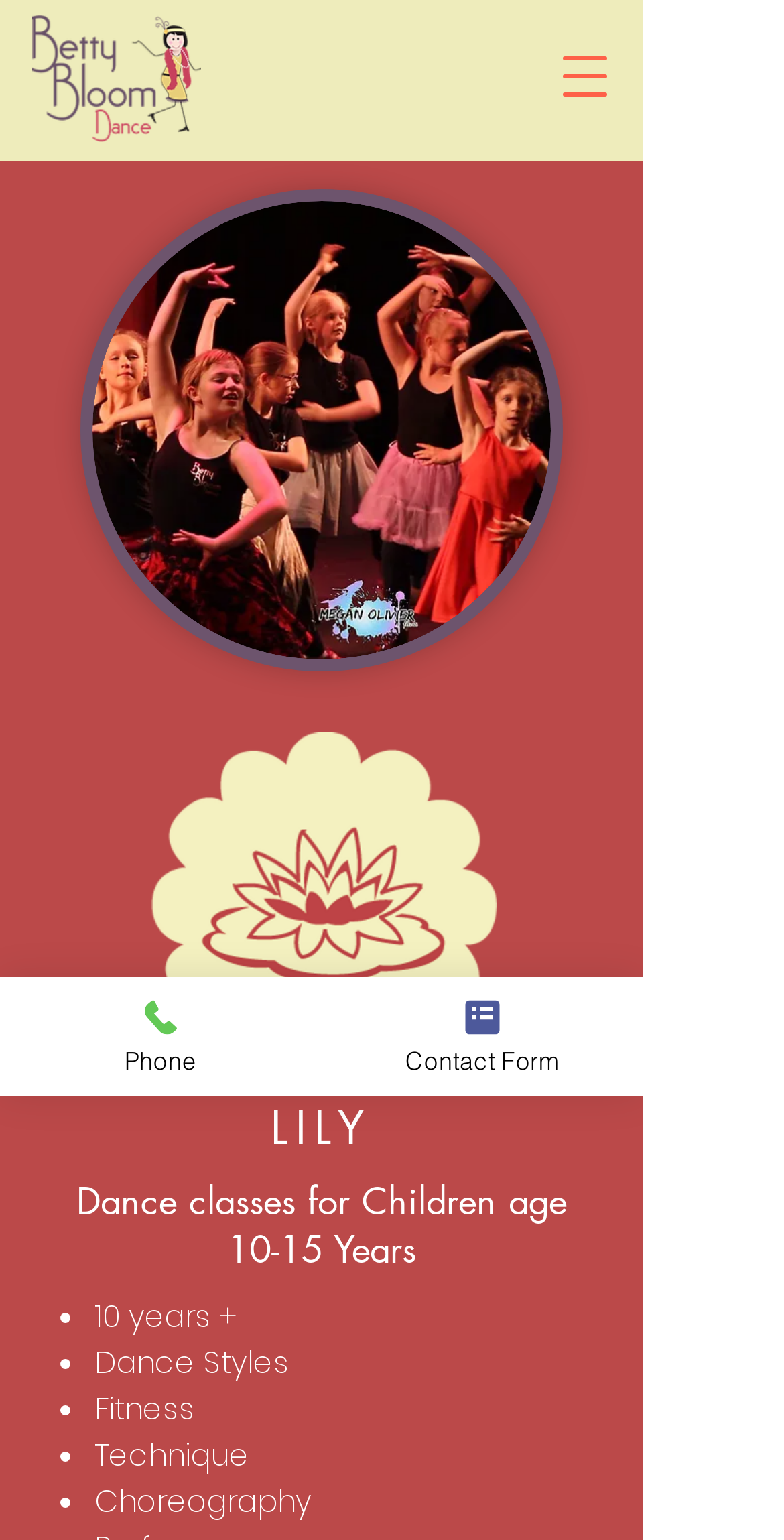Please locate and generate the primary heading on this webpage.

Dance classes 10 -15 years old children